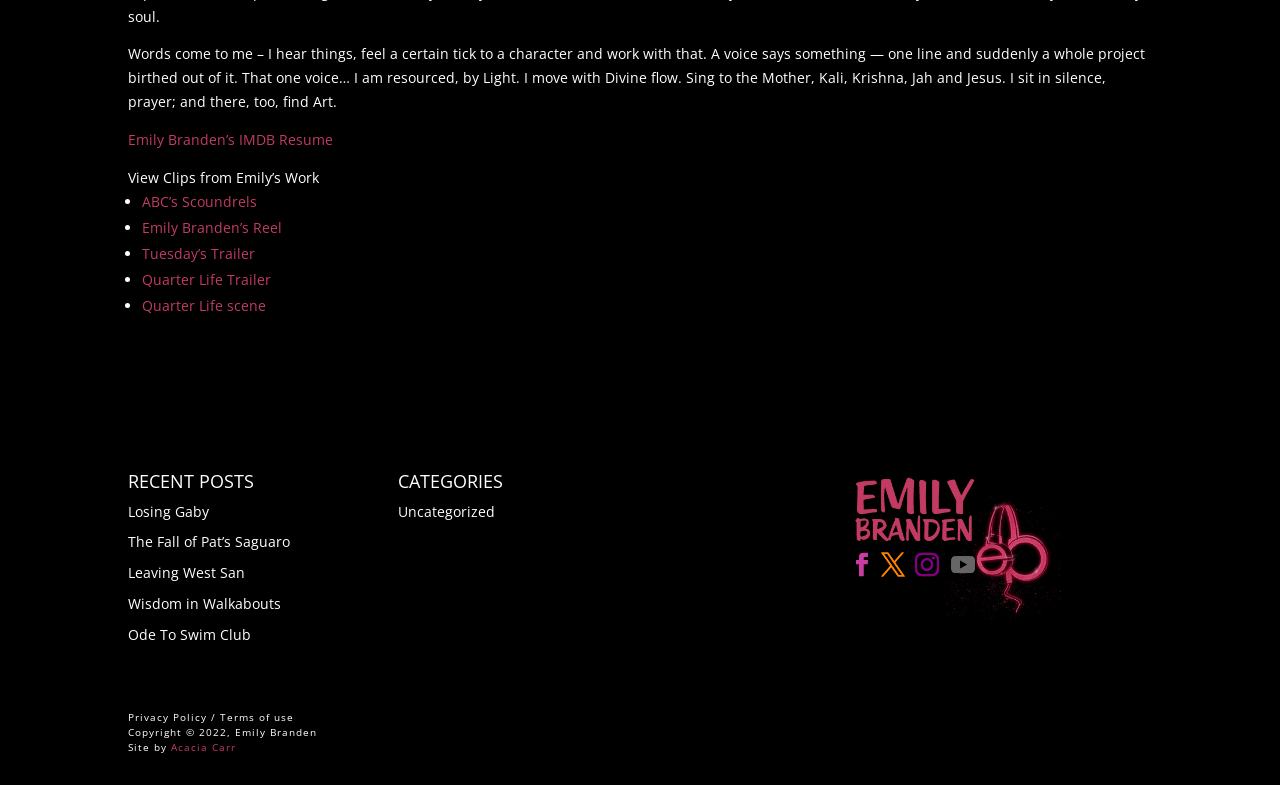Please identify the bounding box coordinates of the area I need to click to accomplish the following instruction: "Read recent posts".

[0.1, 0.601, 0.227, 0.636]